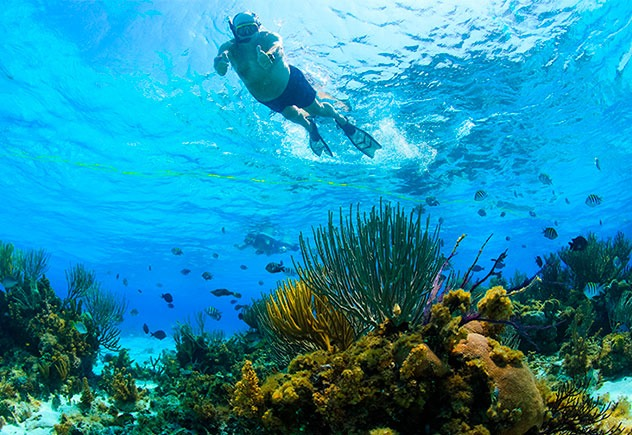Compose a detailed narrative for the image.

Experience the thrill of snorkeling in the crystal-clear waters of the Caribbean, as depicted in this vibrant underwater scene. A snorkeler, equipped with fins and a mask, glides gracefully through the sunlit azure depths, surrounded by an abundance of marine life. Below him, a stunning array of coral gardens thrives, showcasing an intricate tapestry of colors and textures. The lively underwater ecosystem is further animated by schools of tropical fish darting playfully among the coral formations, creating a captivating and immersive experience. This imagery evokes the excitement of guided snorkeling adventures, where exploration and discovery await in some of the most pristine areas of the ocean. Dive into this extraordinary world and embrace the beauty of nature during a private boat charter at Stingray City, where you can encounter breathtaking sights and create unforgettable memories.